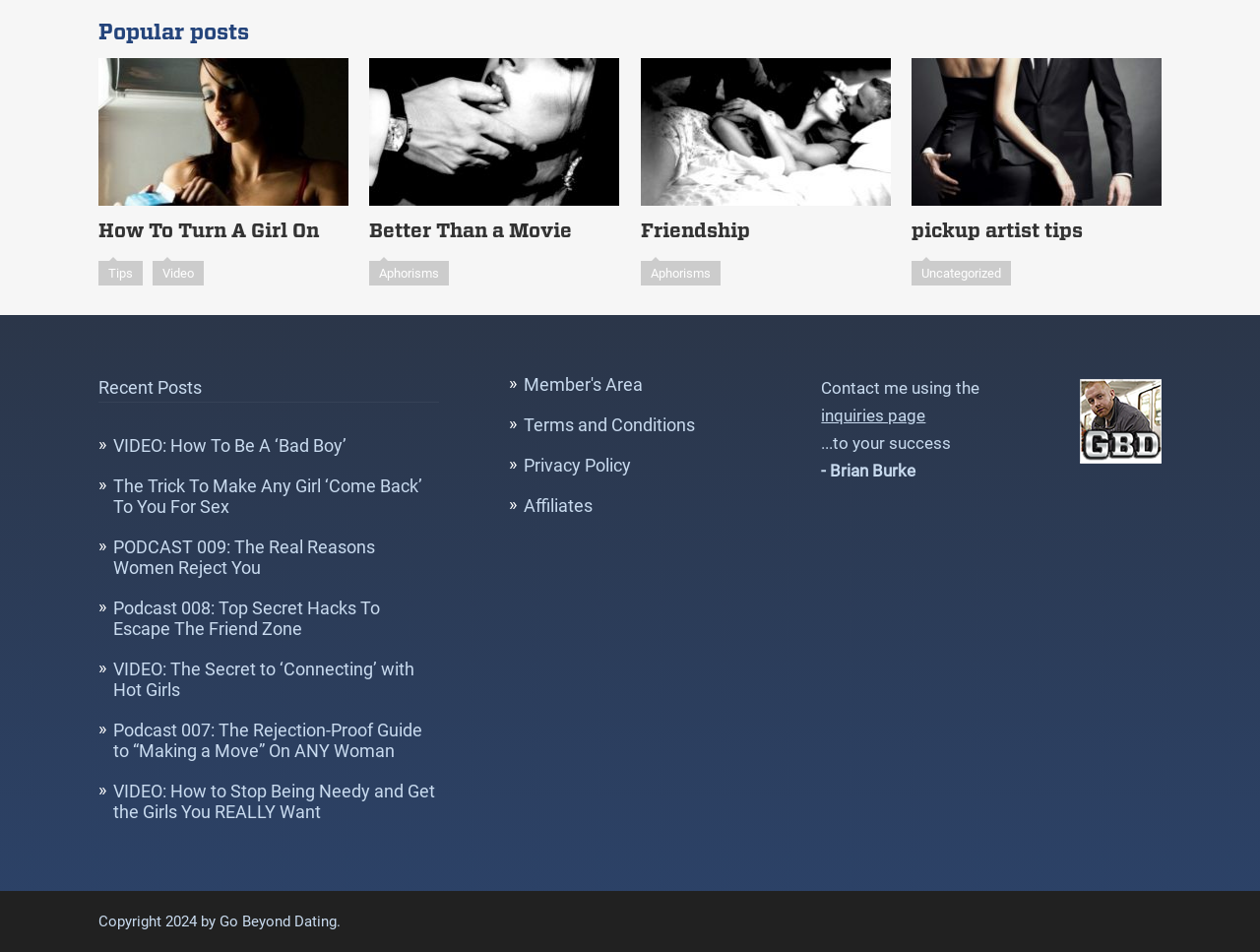Locate the bounding box coordinates of the element I should click to achieve the following instruction: "Click on 'How To Turn A Girl On'".

[0.078, 0.061, 0.276, 0.253]